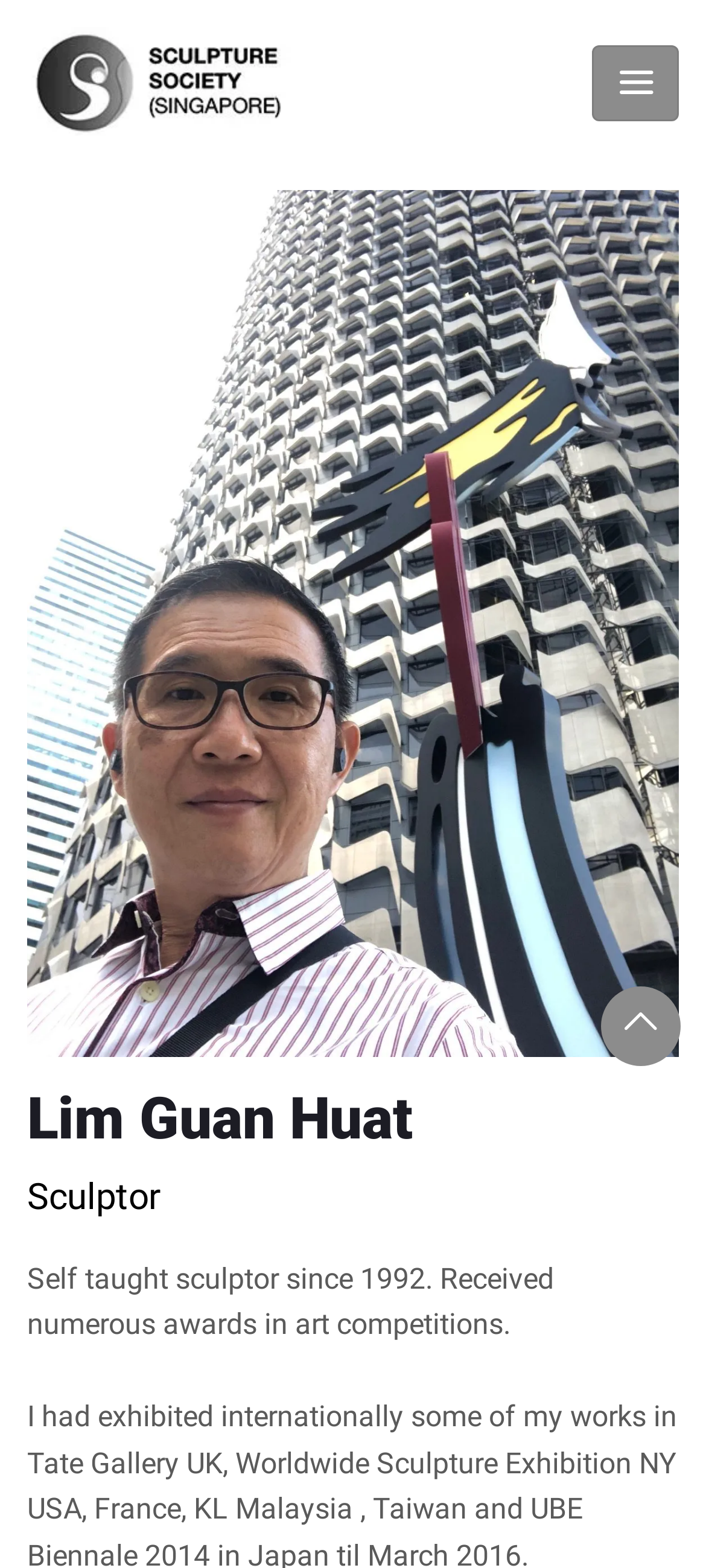How long has Lim Guan Huat been a sculptor?
Please give a detailed and elaborate answer to the question.

I found a StaticText element that says 'Self taught sculptor since 1992.' which indicates that Lim Guan Huat has been a sculptor since 1992.